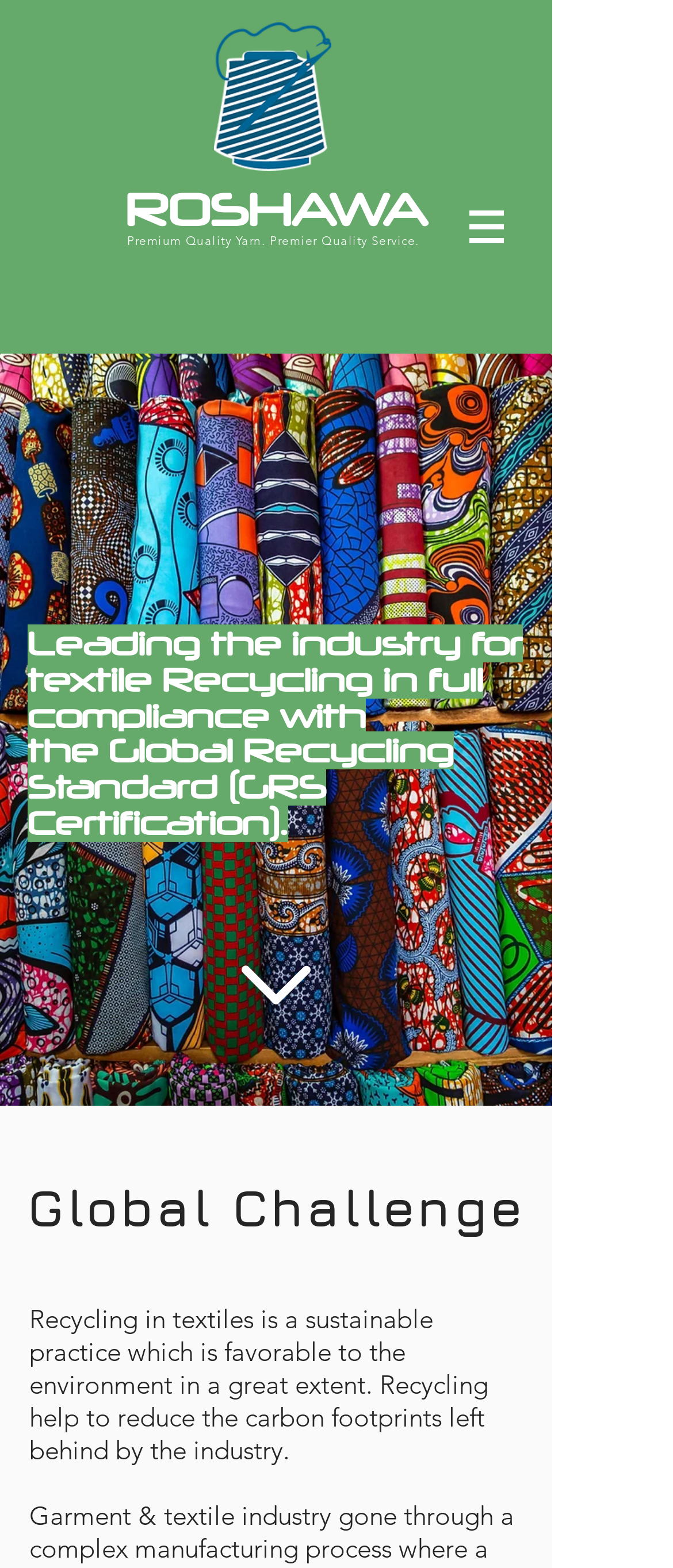Give a concise answer of one word or phrase to the question: 
What is the benefit of recycling in textiles?

Reduce carbon footprints